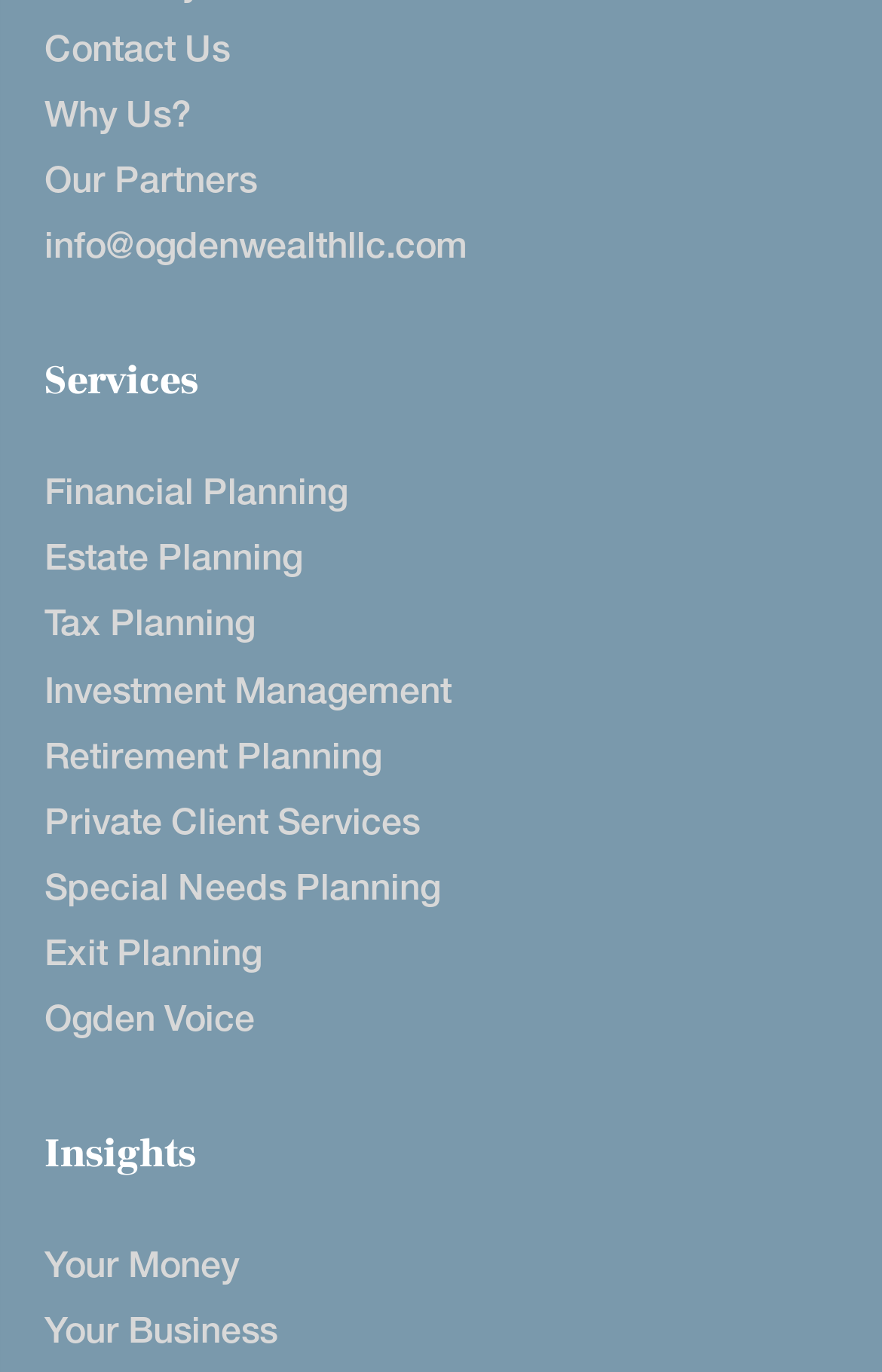Please identify the bounding box coordinates of the clickable element to fulfill the following instruction: "Explore private client services". The coordinates should be four float numbers between 0 and 1, i.e., [left, top, right, bottom].

[0.05, 0.583, 0.476, 0.614]